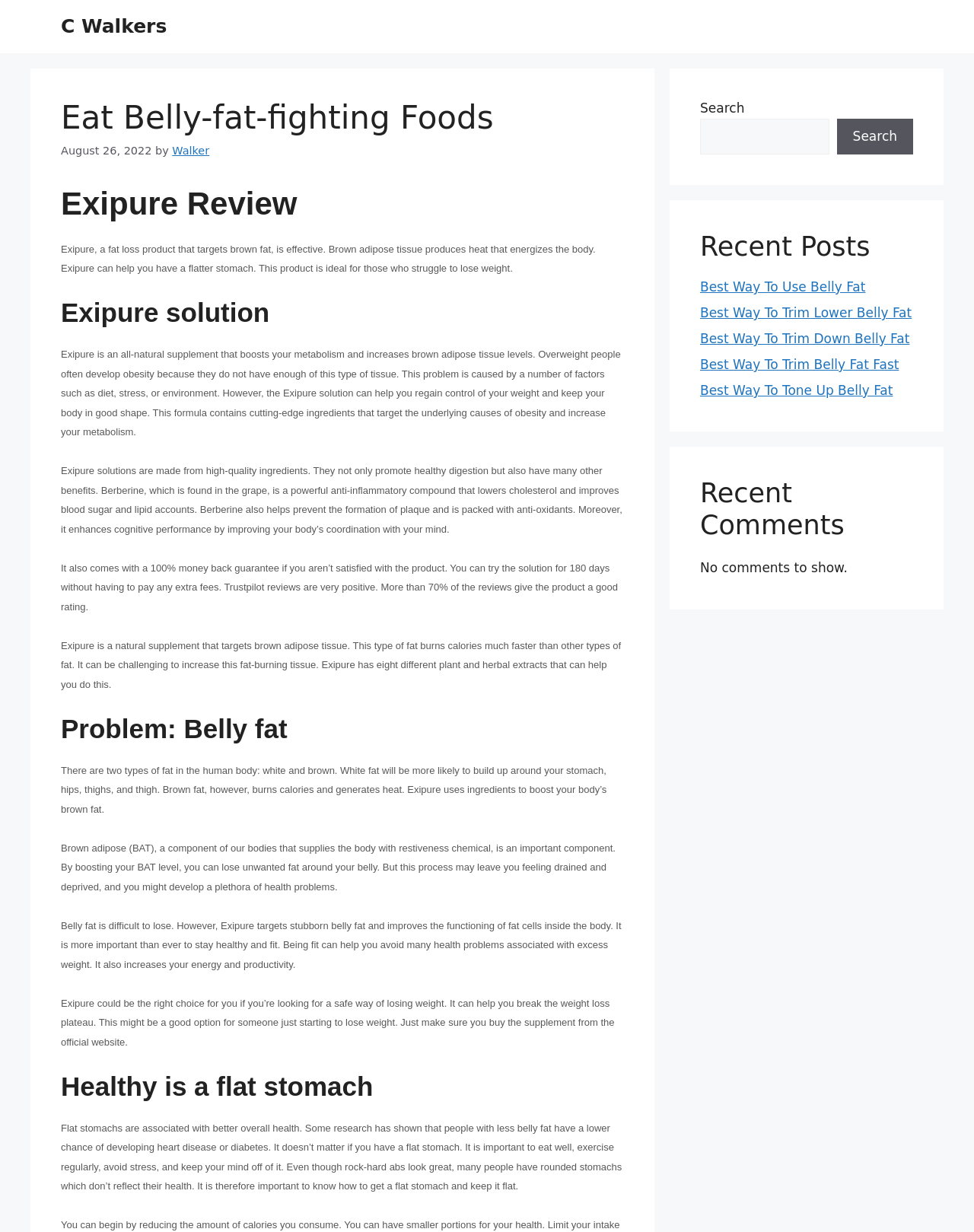Look at the image and give a detailed response to the following question: What is the main topic of the article?

I found the answer by looking at the headings and content of the article, which repeatedly mentions 'Exipure' as a fat loss product that targets brown fat.